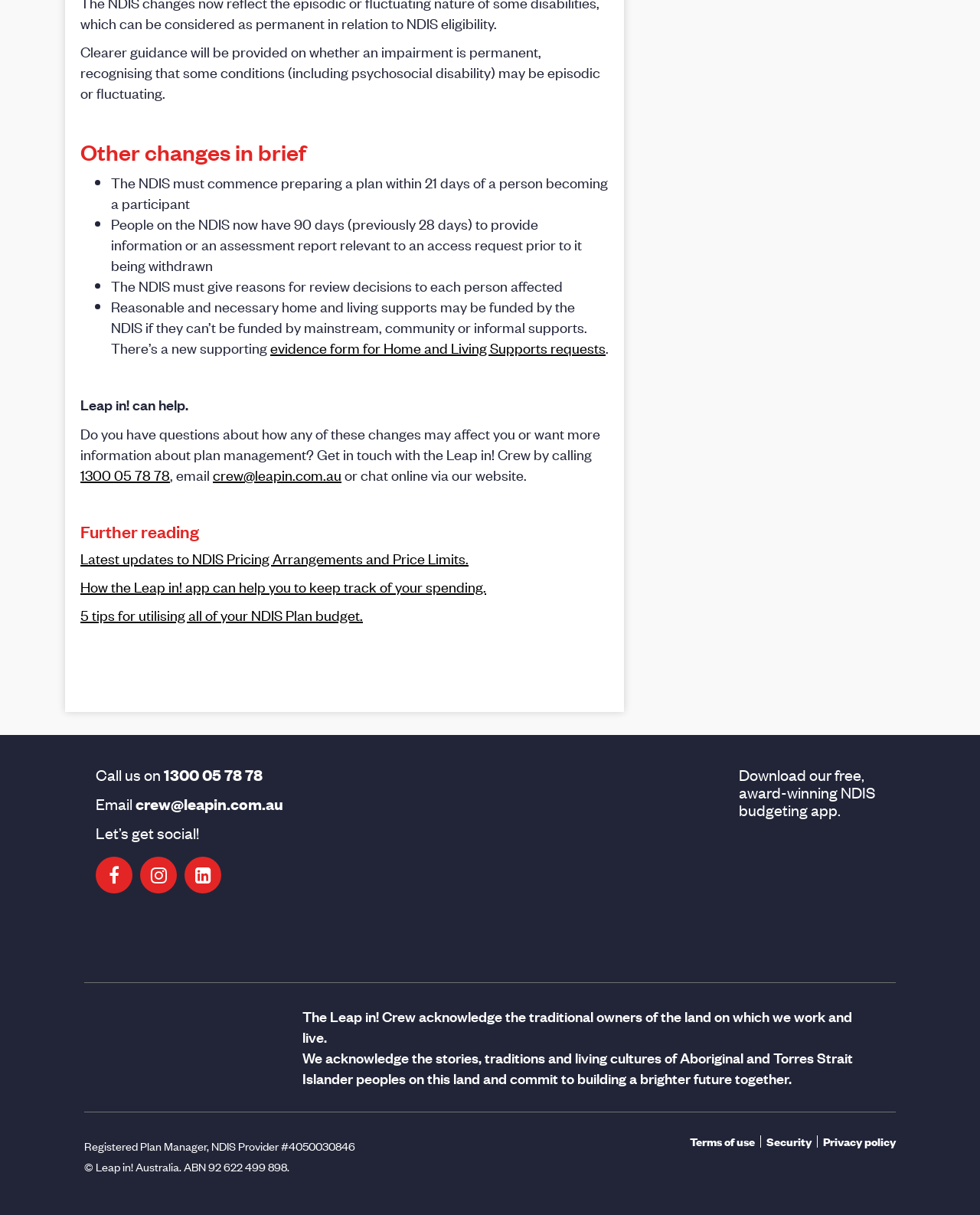What is the name of the app mentioned on the webpage?
Please respond to the question with a detailed and well-explained answer.

The webpage mentions an app called Leap in!, which is an award-winning NDIS budgeting app that can be downloaded from the Apple App Store or Google Play Store.